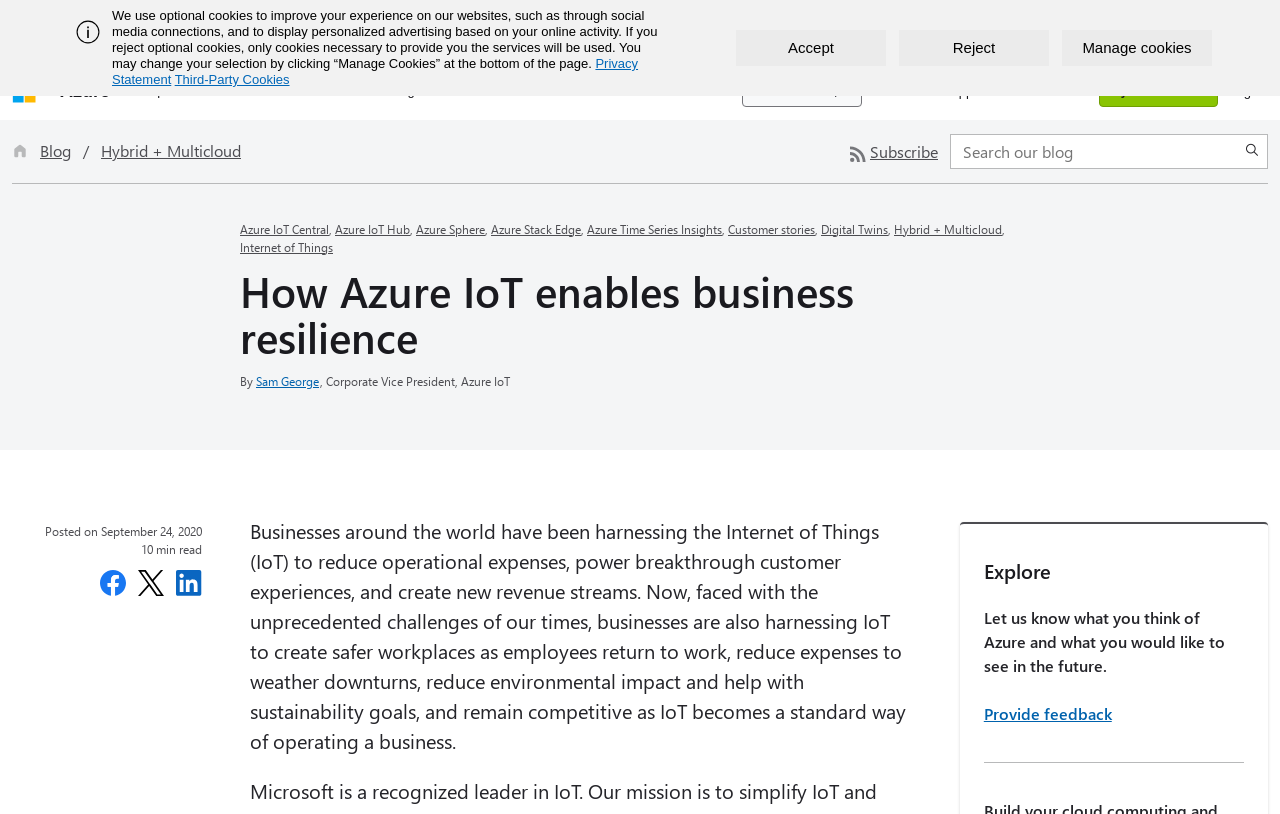Specify the bounding box coordinates of the area to click in order to execute this command: 'Explore Azure IoT Central'. The coordinates should consist of four float numbers ranging from 0 to 1, and should be formatted as [left, top, right, bottom].

[0.188, 0.271, 0.257, 0.291]